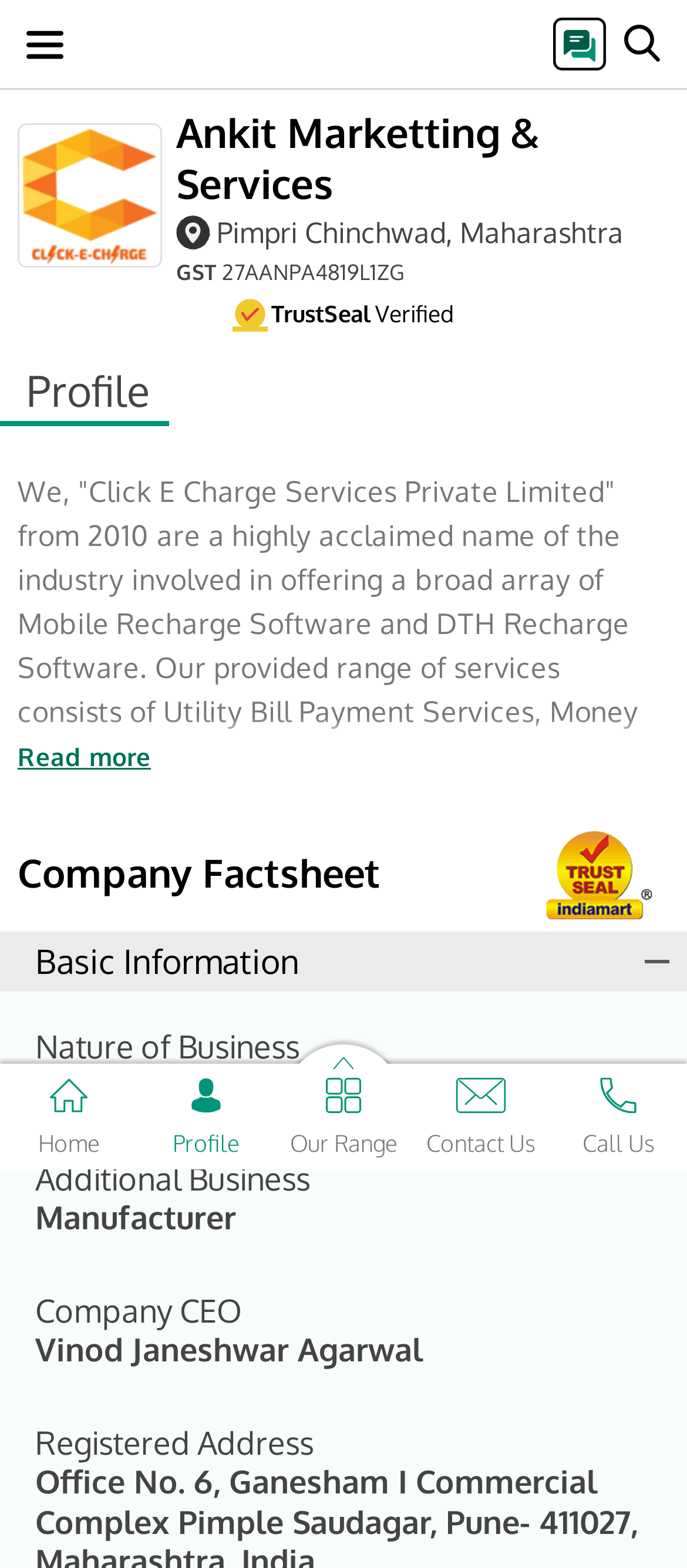Please locate the bounding box coordinates of the element that should be clicked to complete the given instruction: "View company profile".

[0.256, 0.067, 0.974, 0.133]